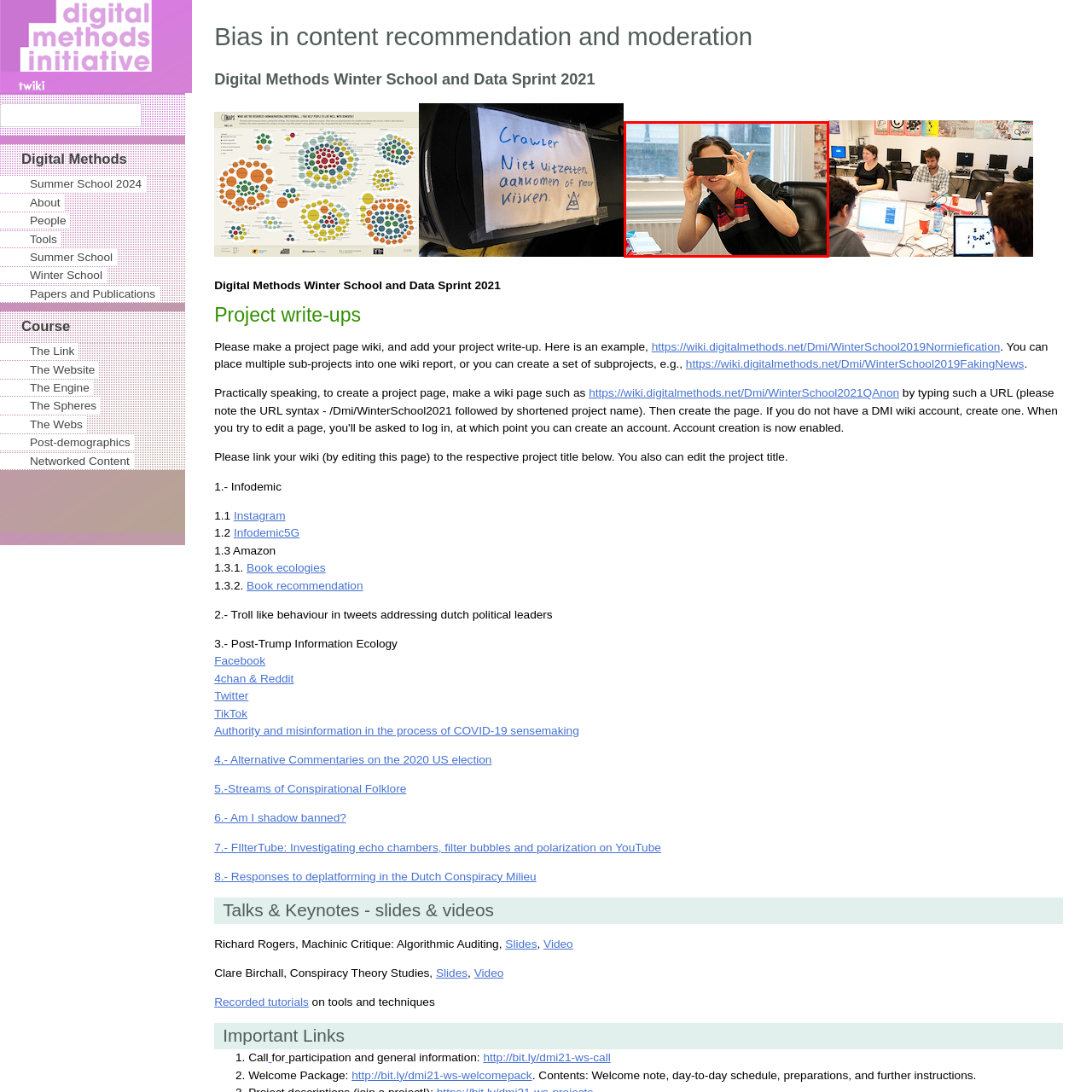Look at the image segment within the red box, What is the source of light in the room? Give a brief response in one word or phrase.

Natural light